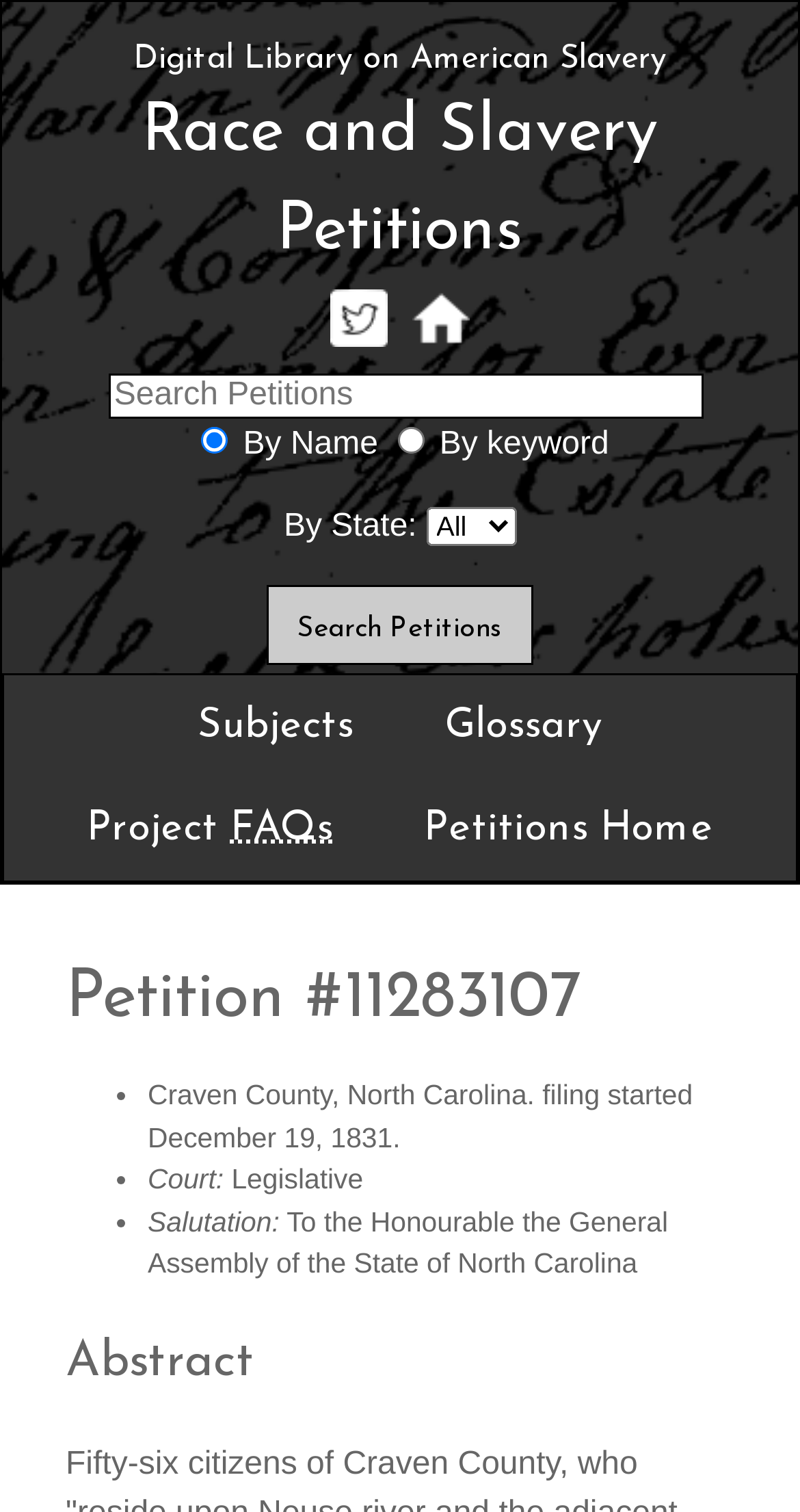Using the information from the screenshot, answer the following question thoroughly:
What is the default search option?

The default search option can be determined by looking at the radio buttons below the search box. The 'By Name' radio button is checked, indicating that it is the default search option.